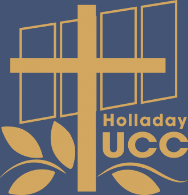Carefully examine the image and provide an in-depth answer to the question: What is the font style of the text 'Holladay'?

The text 'Holladay' is placed above the 'UCC' in a modern, approachable font, which is artistically integrated into the design of the logo. This font style gives the logo a contemporary and welcoming feel.